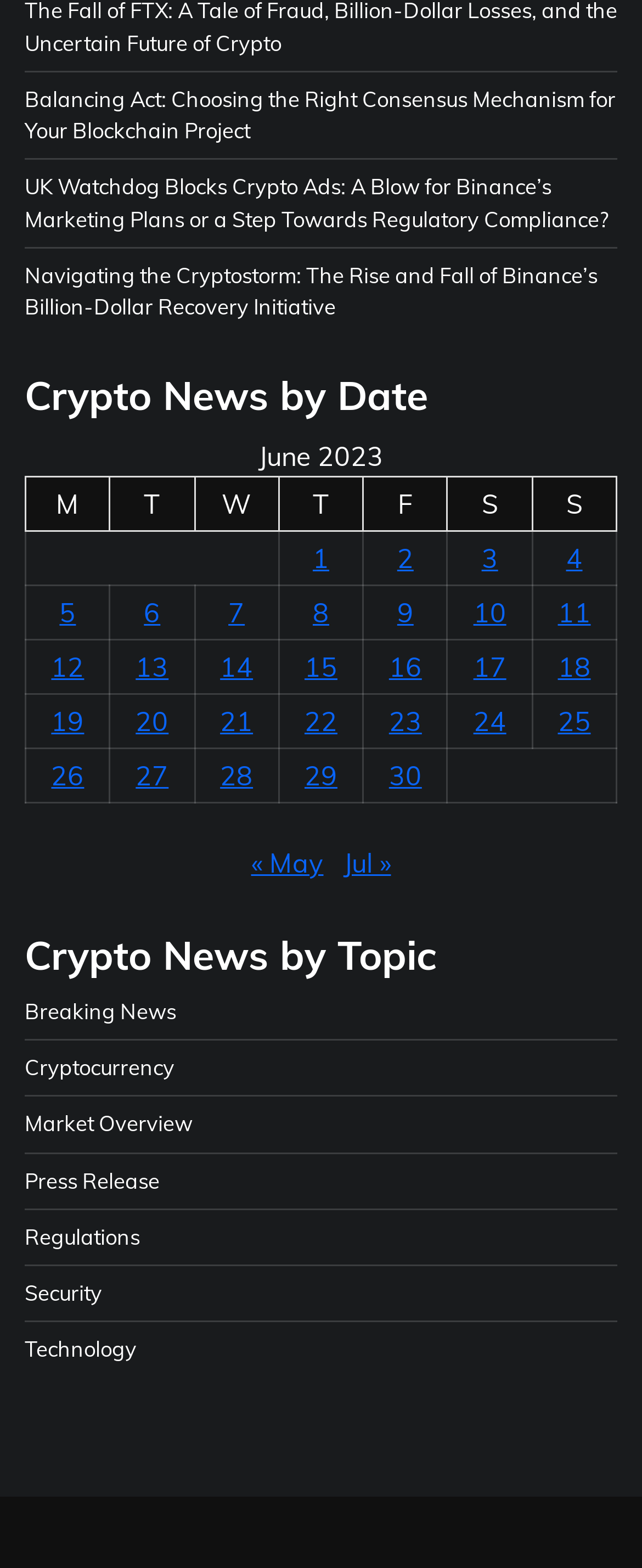Provide the bounding box coordinates for the area that should be clicked to complete the instruction: "Read article about Balancing Act: Choosing the Right Consensus Mechanism for Your Blockchain Project".

[0.038, 0.054, 0.959, 0.091]